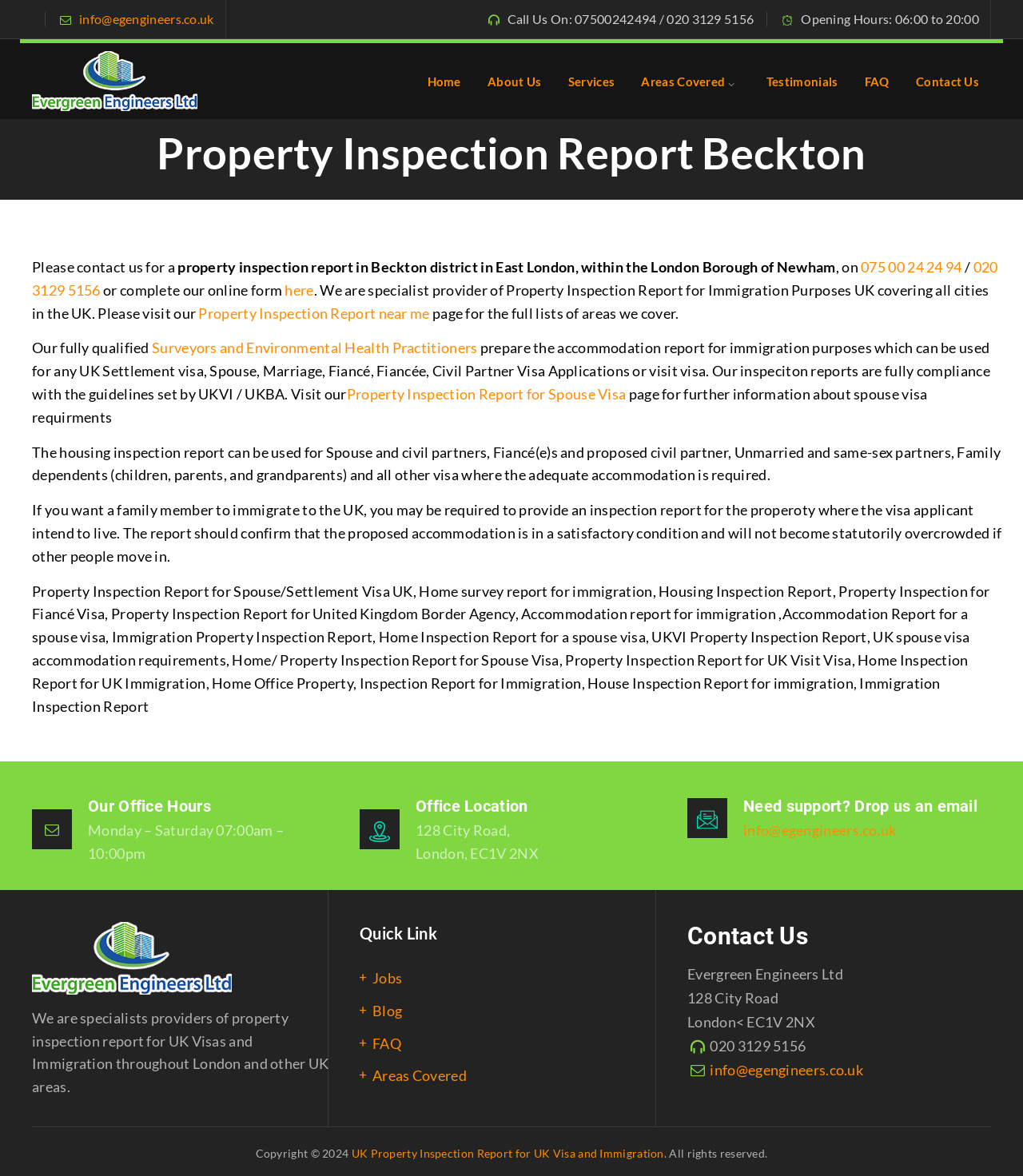With reference to the screenshot, provide a detailed response to the question below:
What is the phone number to contact for a property inspection report?

The phone number can be found in the top section of the webpage, under the 'Call Us On:' heading. It is also mentioned again in the main content section.